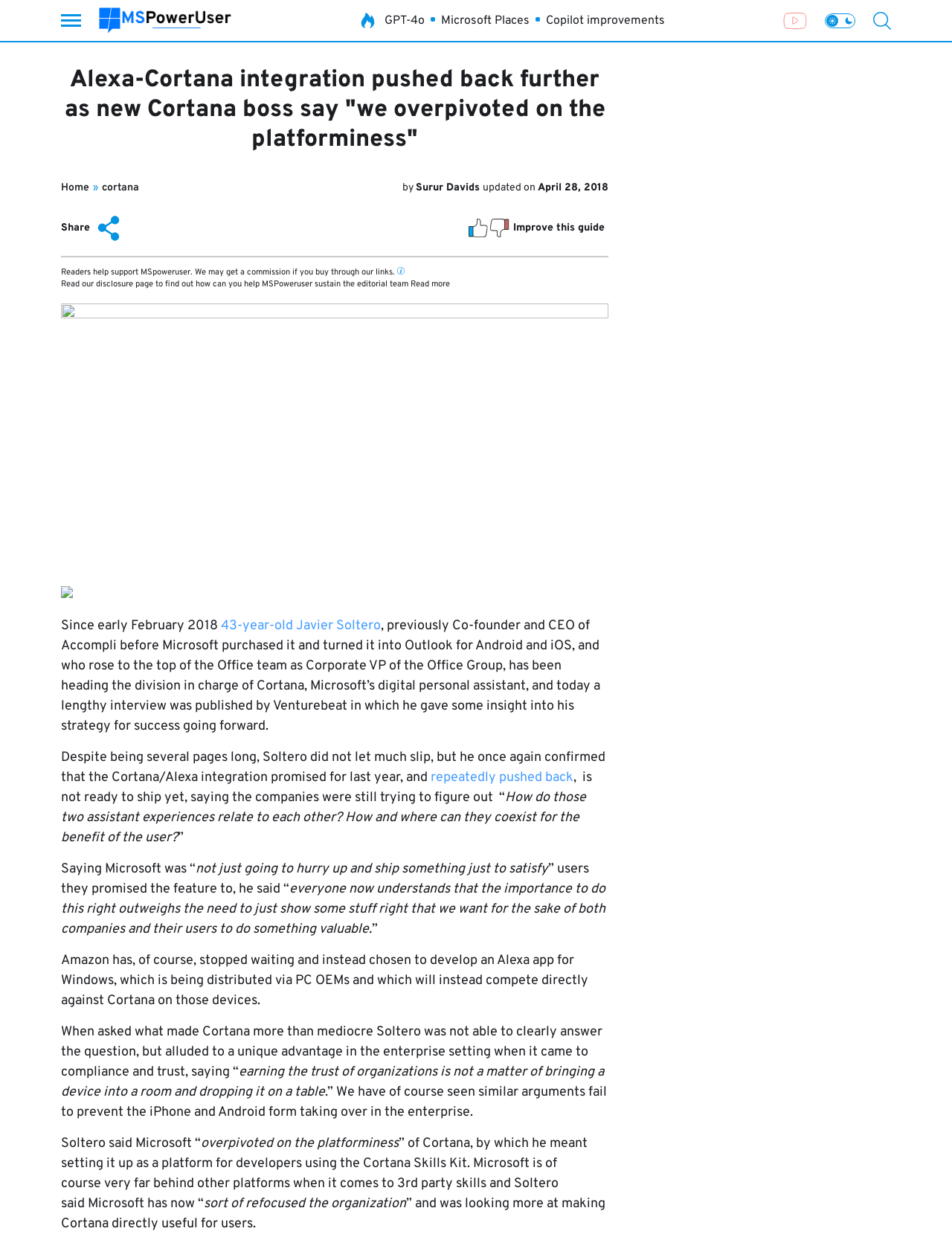Describe all the key features of the webpage in detail.

This webpage appears to be a news article from MSPoweruser, with a title "Alexa-Cortana integration pushed back further as new Cortana boss say 'we overpivoted on the platforminess'". At the top of the page, there is a navigation bar with links to "Home" and "Cortana", as well as a search icon and a YouTube channel link. Below the navigation bar, there is a header section with the article title, author name "Surur Davids", and a published date "April 26, 2018".

The main content of the article is a lengthy text discussing the integration of Alexa and Cortana, with quotes from Javier Soltero, the head of Cortana. The text is divided into several paragraphs, with no images or figures in between. There are, however, several links to other articles or websites, such as Venturebeat, and a disclosure statement about affiliate links.

On the right side of the page, there are several links to trending topics, including "GPT-4o", "Microsoft Places", and "Copilot improvements". There is also a "Share" button with a share icon, and an "Improve this guide" link.

At the bottom of the page, there is a separator line, followed by a disclosure statement about affiliate links and a link to an "Affiliate Disclosure" page.